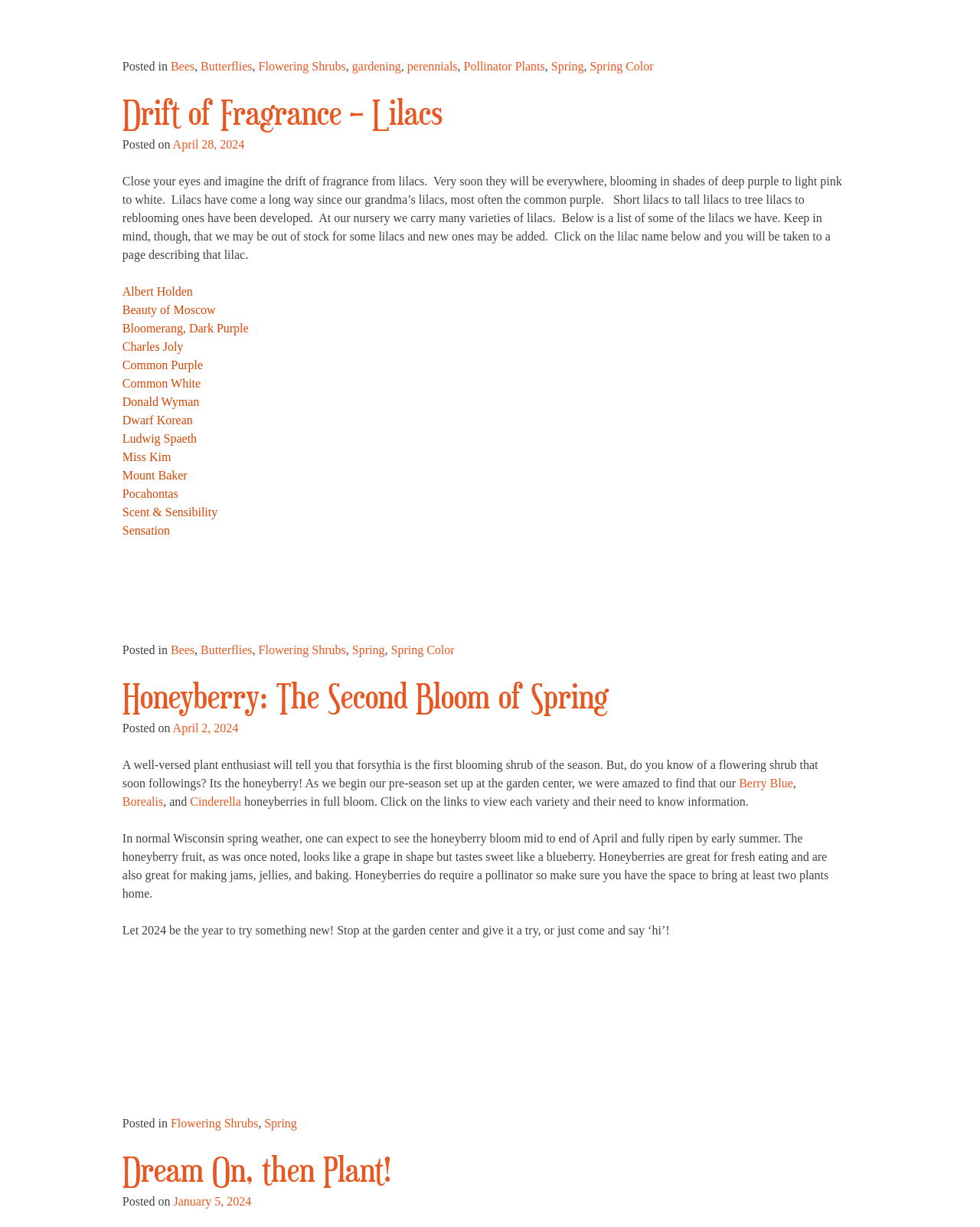What is the main topic of the first article?
Could you give a comprehensive explanation in response to this question?

The first article has a heading 'Drift of Fragrance – Lilacs' and the content is about lilacs, their varieties, and their characteristics, so the main topic of the first article is lilacs.